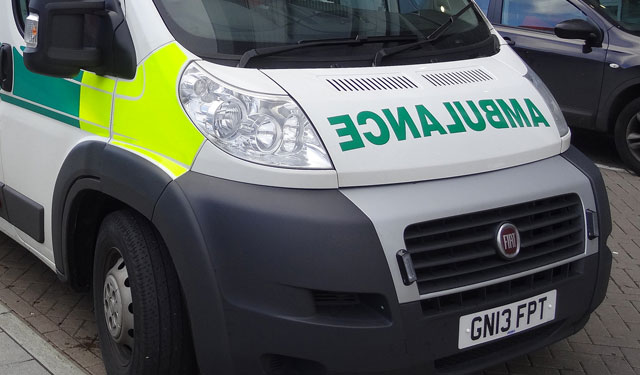Respond to the question below with a concise word or phrase:
What is the purpose of the ambulance's color scheme?

Visibility